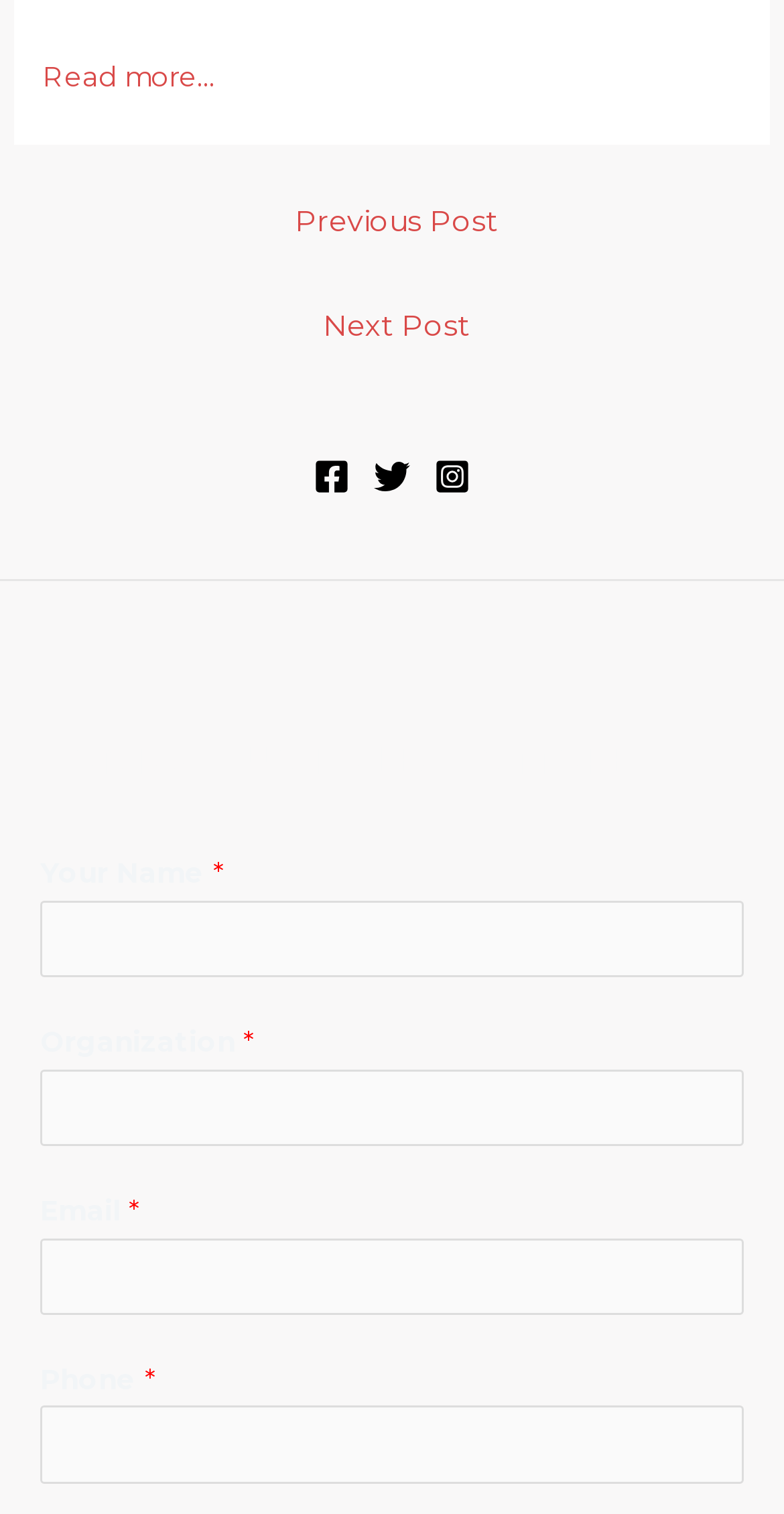Please specify the bounding box coordinates of the area that should be clicked to accomplish the following instruction: "Enter your name". The coordinates should consist of four float numbers between 0 and 1, i.e., [left, top, right, bottom].

[0.051, 0.595, 0.949, 0.646]